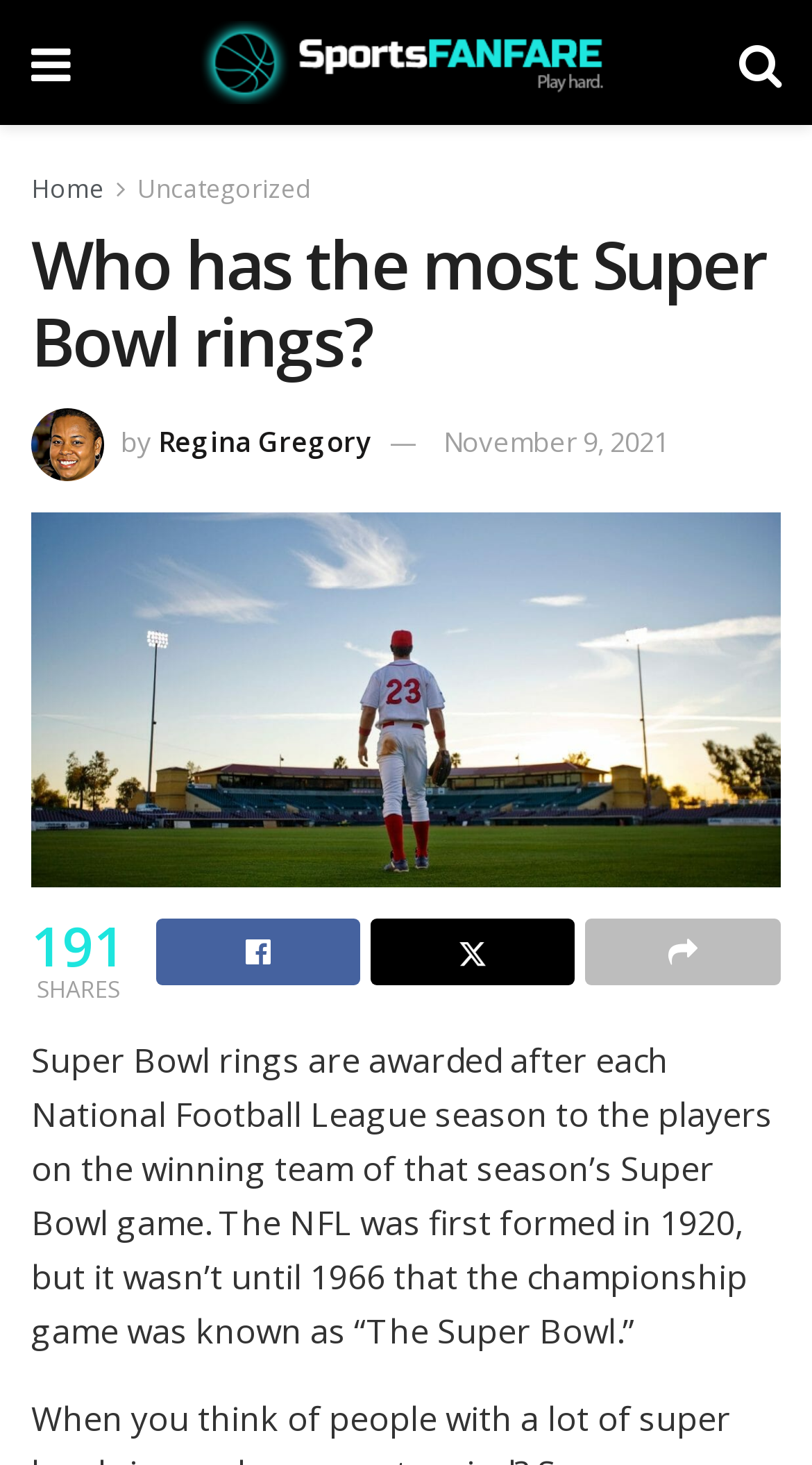Given the element description "Share on Twitter" in the screenshot, predict the bounding box coordinates of that UI element.

[0.456, 0.627, 0.708, 0.672]